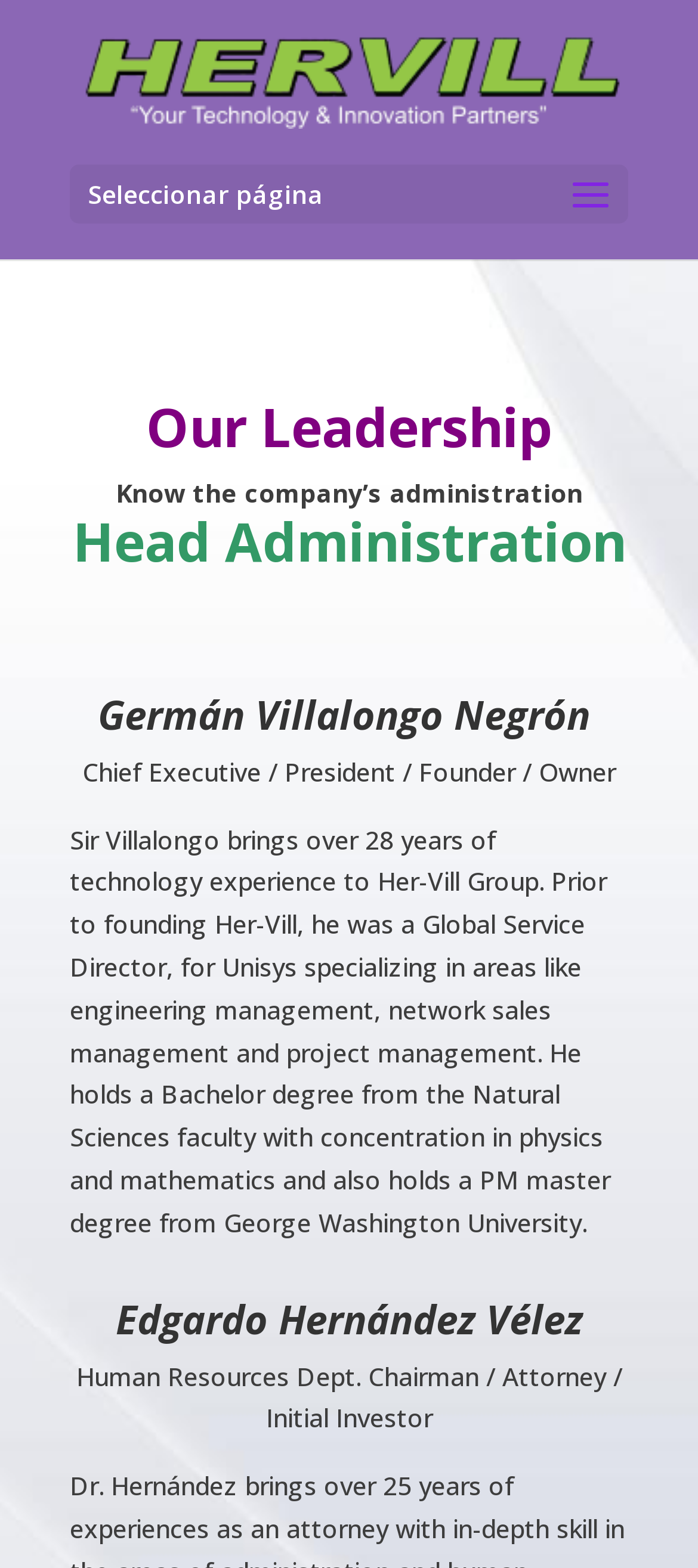What company did Germán Villalongo Negrón work for before founding Her-Vill Group?
Kindly give a detailed and elaborate answer to the question.

According to the webpage, Germán Villalongo Negrón was a Global Service Director for Unisys before founding Her-Vill Group.